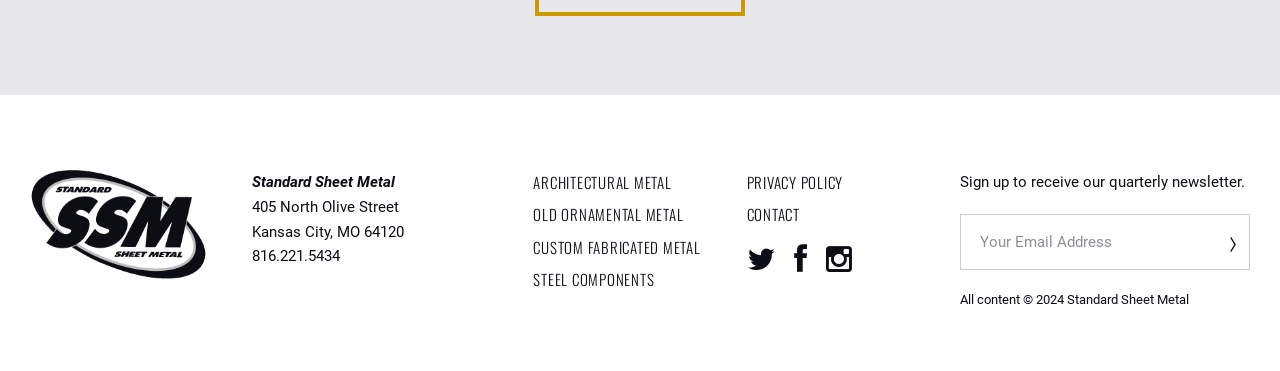Locate the coordinates of the bounding box for the clickable region that fulfills this instruction: "Contact Standard Sheet Metal".

[0.583, 0.548, 0.625, 0.608]